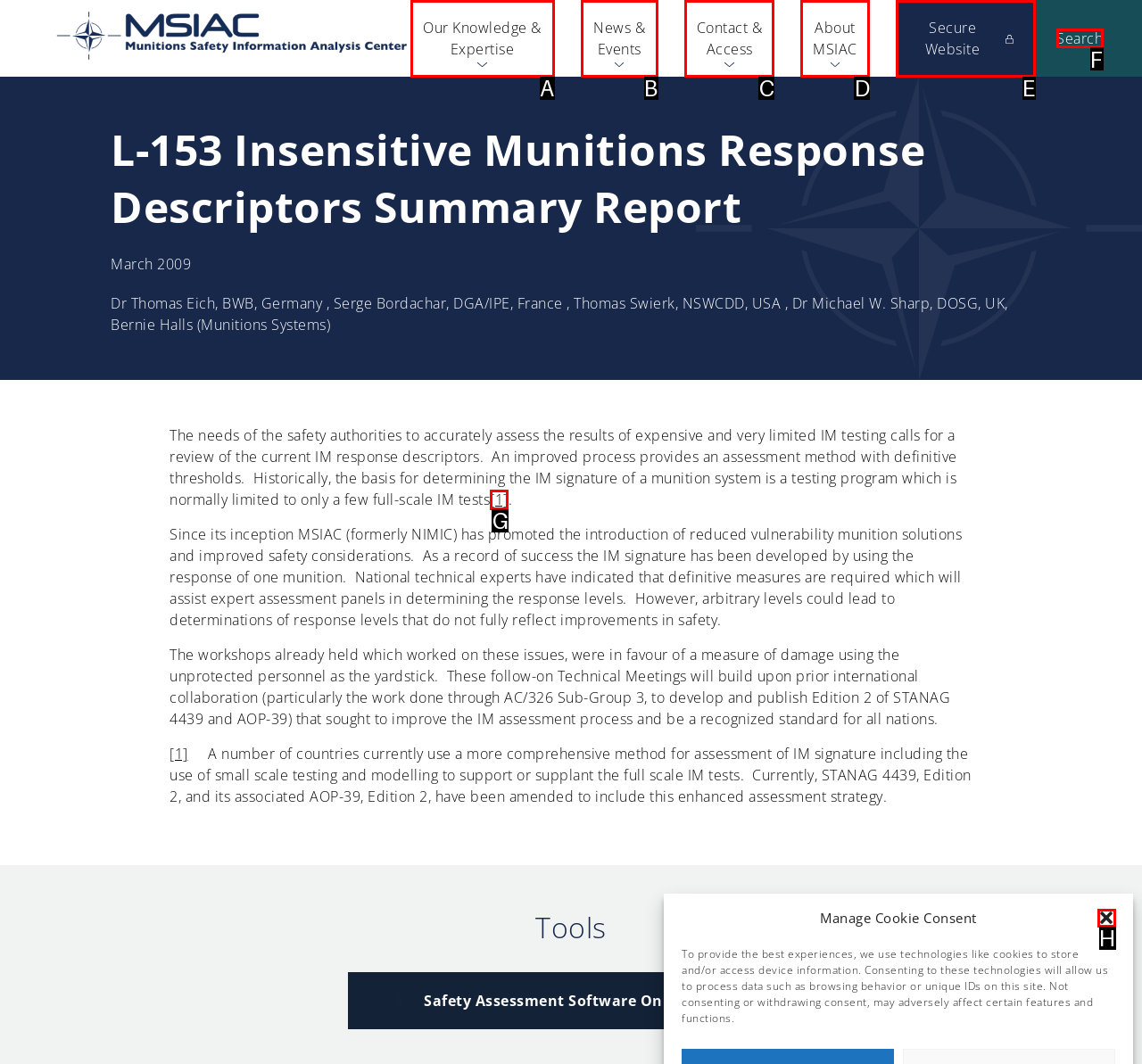Select the letter of the option that should be clicked to achieve the specified task: Search for something. Respond with just the letter.

F